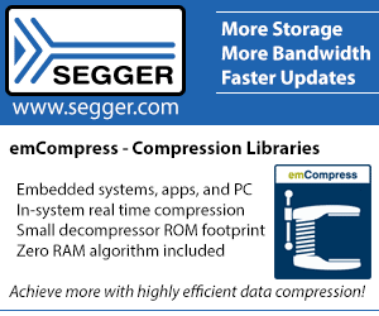Detail everything you observe in the image.

This image showcases a promotional banner for SEGGER's emCompress, a software solution designed for data compression. The banner emphasizes key features such as enhanced storage, increased bandwidth, and faster updates, appealing to developers in embedded systems, applications, and PCs. 

The central section highlights the capabilities of emCompress, which include in-system real-time compression, a small decompressor ROM footprint, and a zero RAM algorithm. This makes it particularly beneficial for users looking to optimize performance without compromising resource utilization. 

At the bottom, the banner encourages potential customers to achieve more with efficient data compression, reinforcing the product's value proposition. The visual design is concise and focused, effectively communicating the essential information to its target audience.